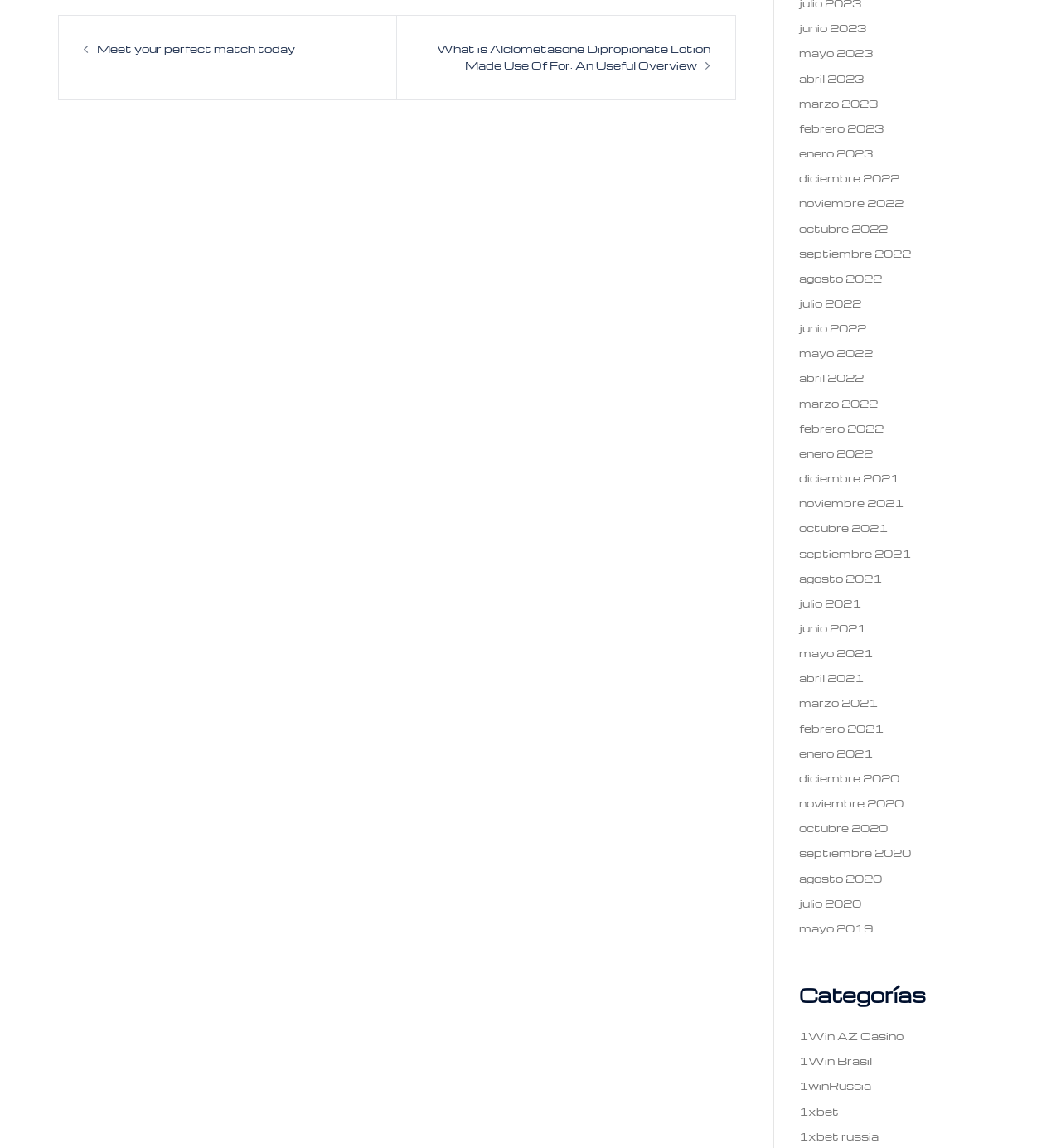Please mark the bounding box coordinates of the area that should be clicked to carry out the instruction: "Browse entries from 'junio 2023'".

[0.753, 0.018, 0.816, 0.031]